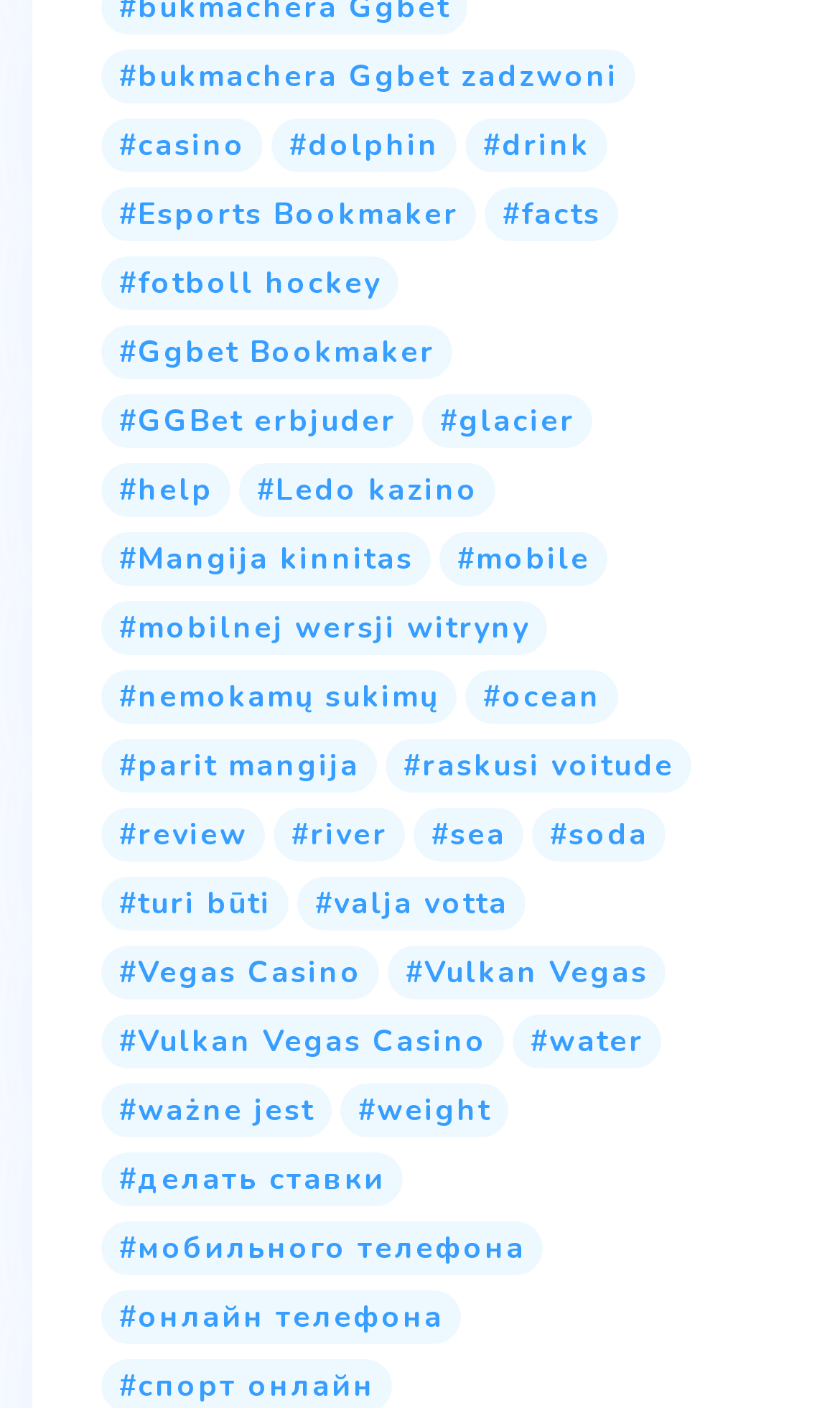How many items are under the 'drink' category?
Based on the screenshot, provide your answer in one word or phrase.

10